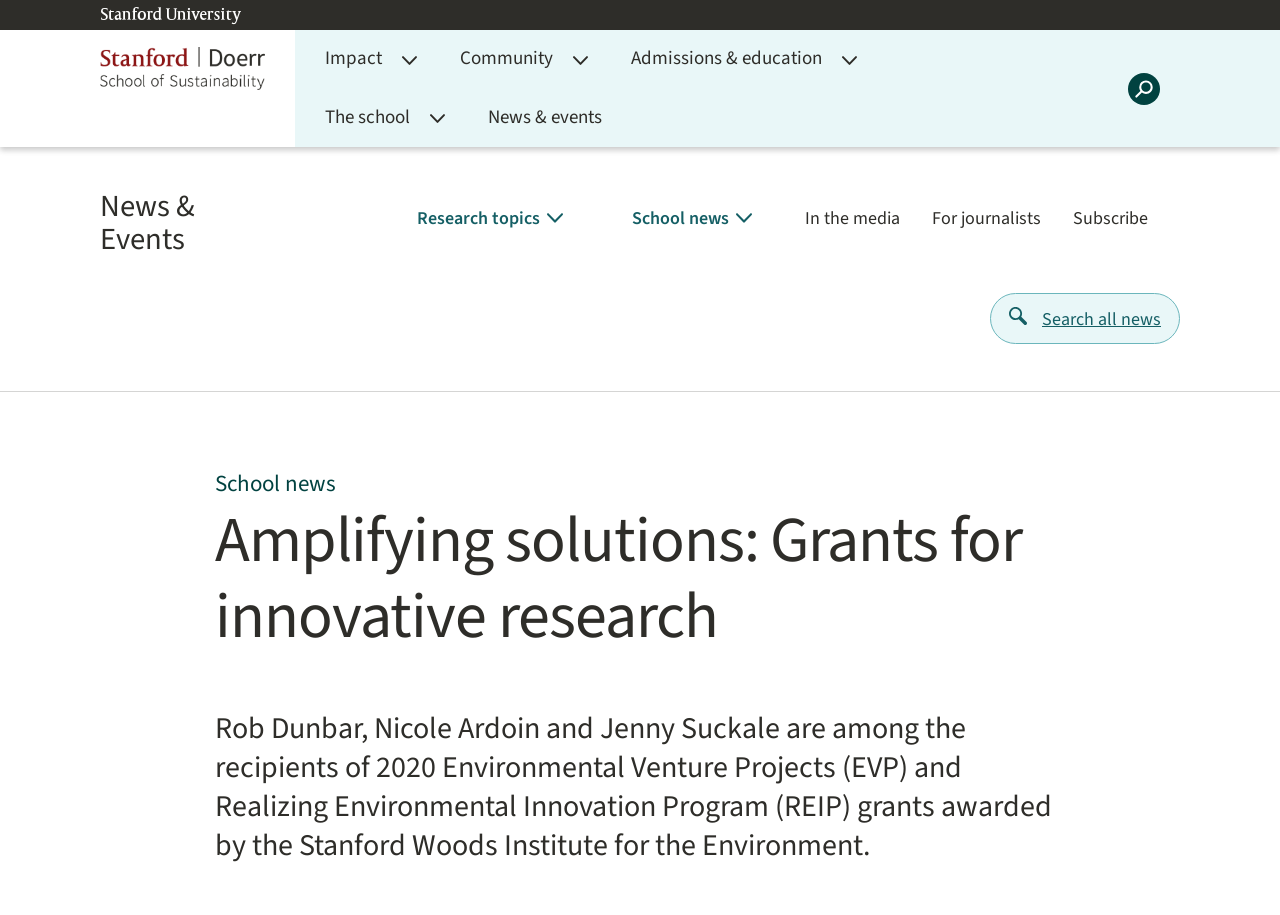Determine the bounding box coordinates of the clickable region to carry out the instruction: "Contact Jennifer through email".

None